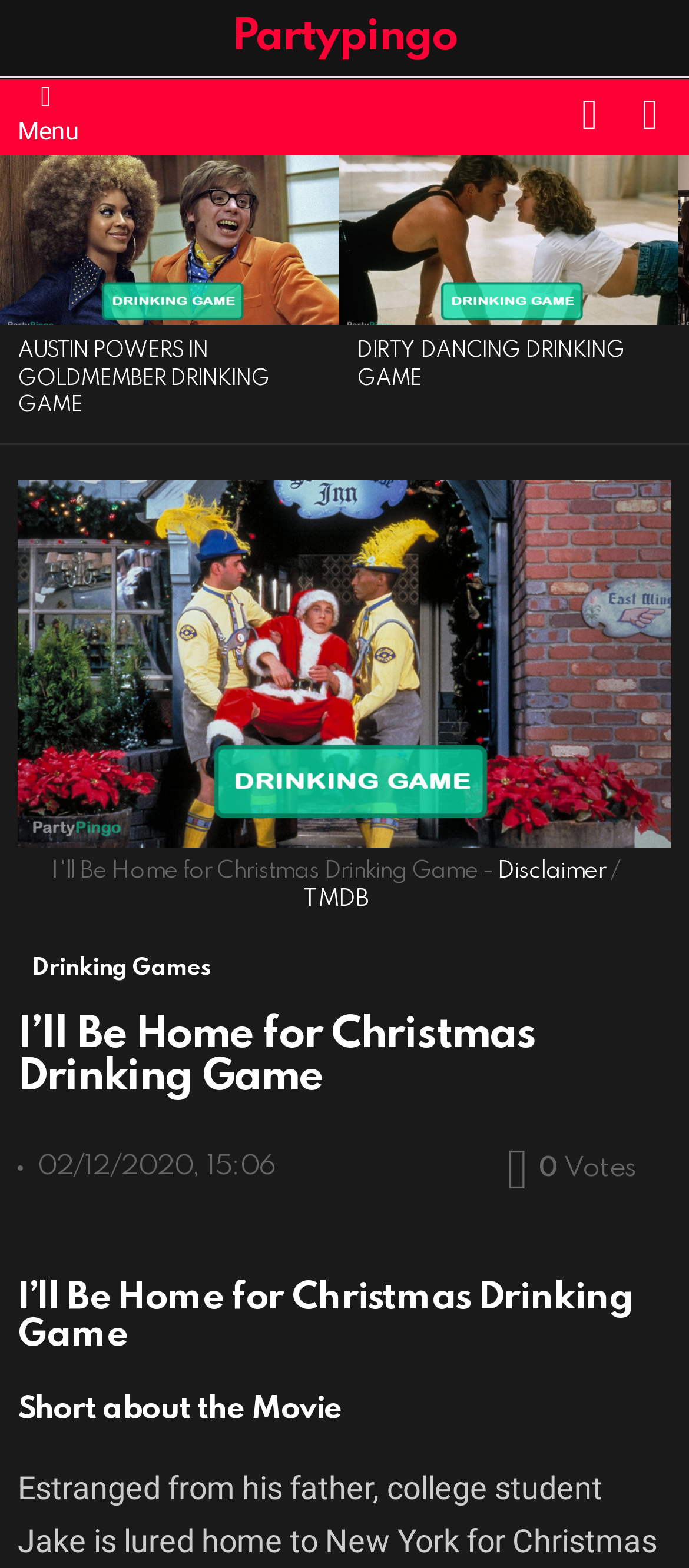What is the name of the first drinking game?
Using the image, give a concise answer in the form of a single word or short phrase.

Austin Powers in Goldmember